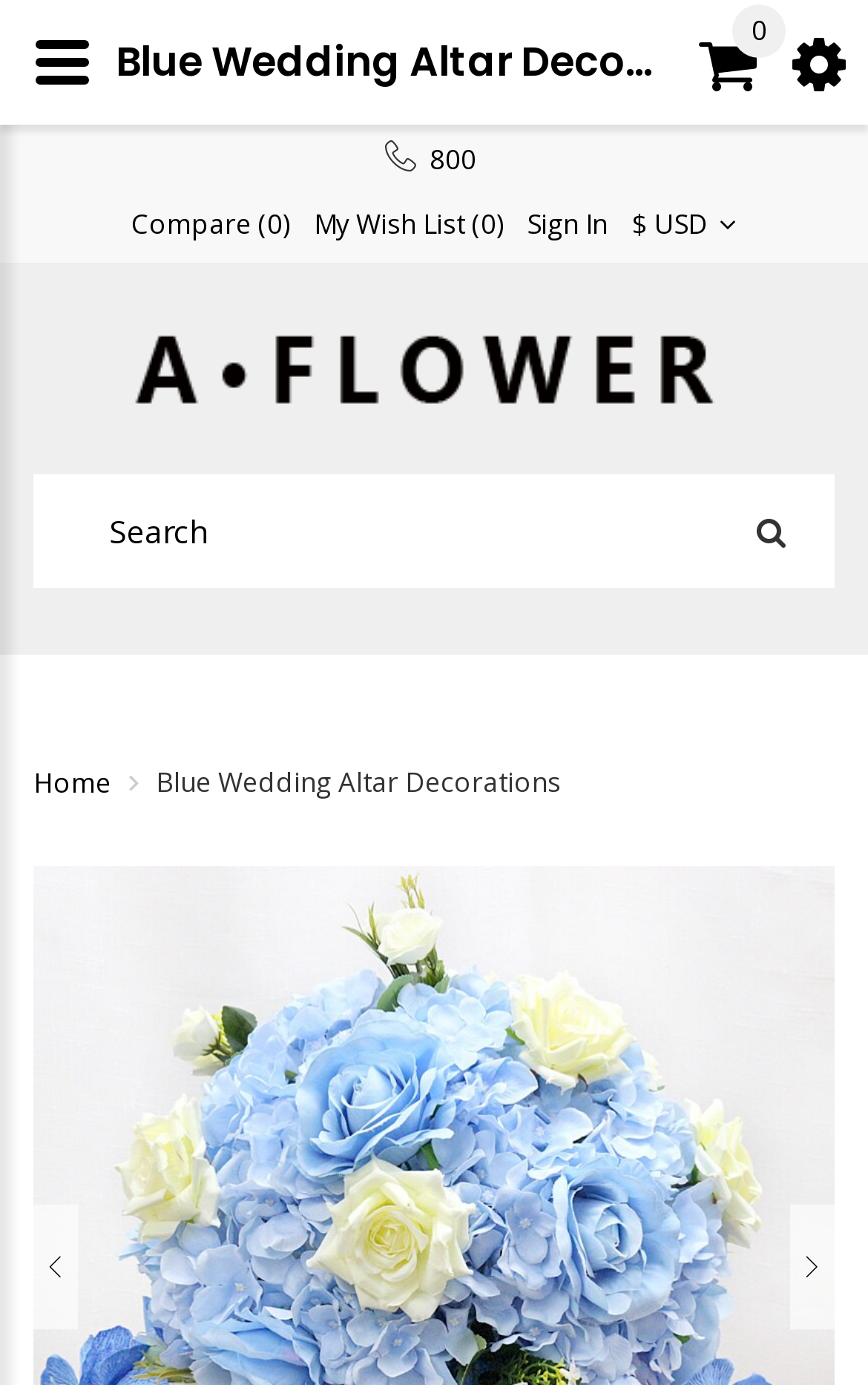Give a short answer to this question using one word or a phrase:
How many links are there in the top navigation bar?

5